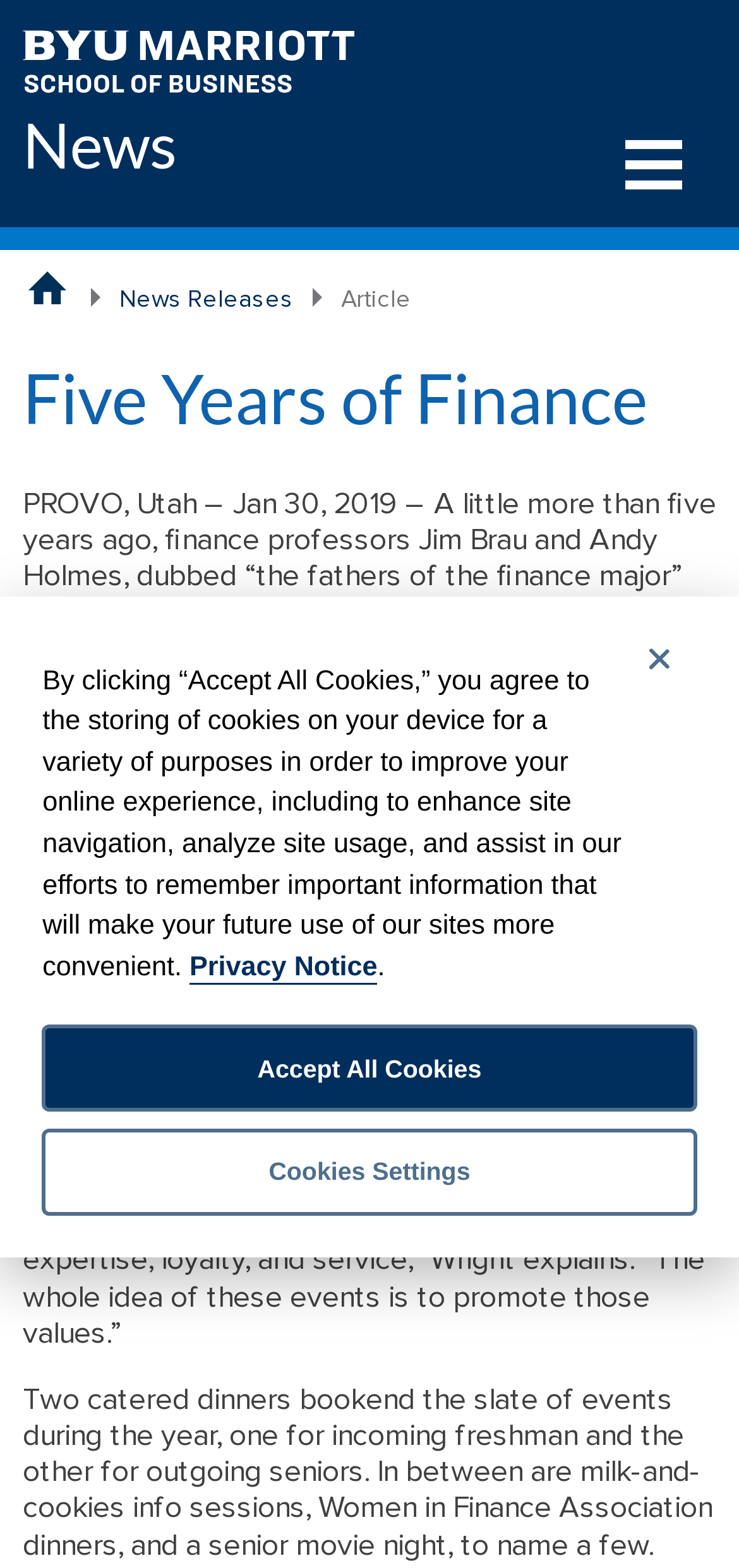What is the principal heading displayed on the webpage?

Five Years of Finance